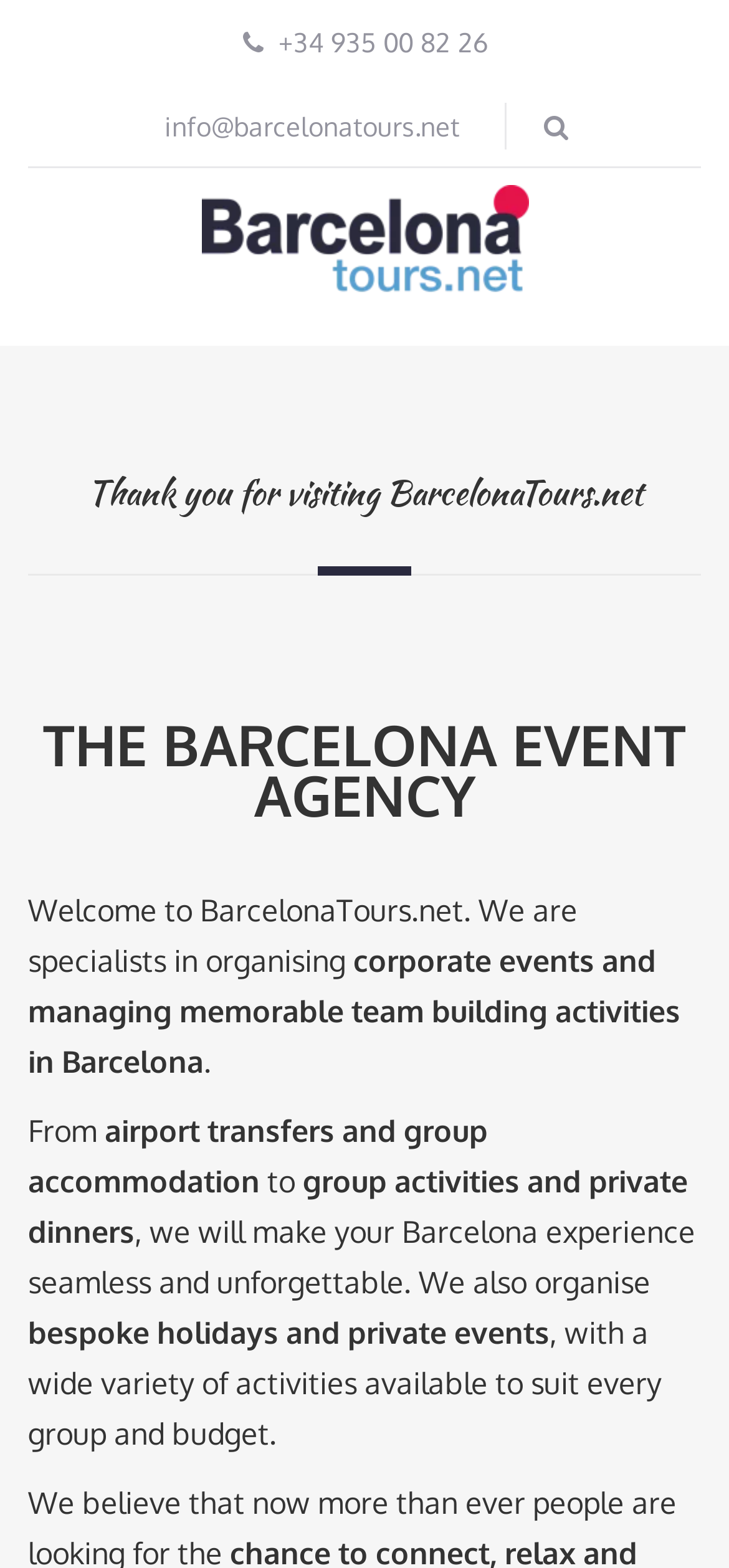Please answer the following question using a single word or phrase: 
What is the purpose of BarcelonaTours?

to make Barcelona experience seamless and unforgettable